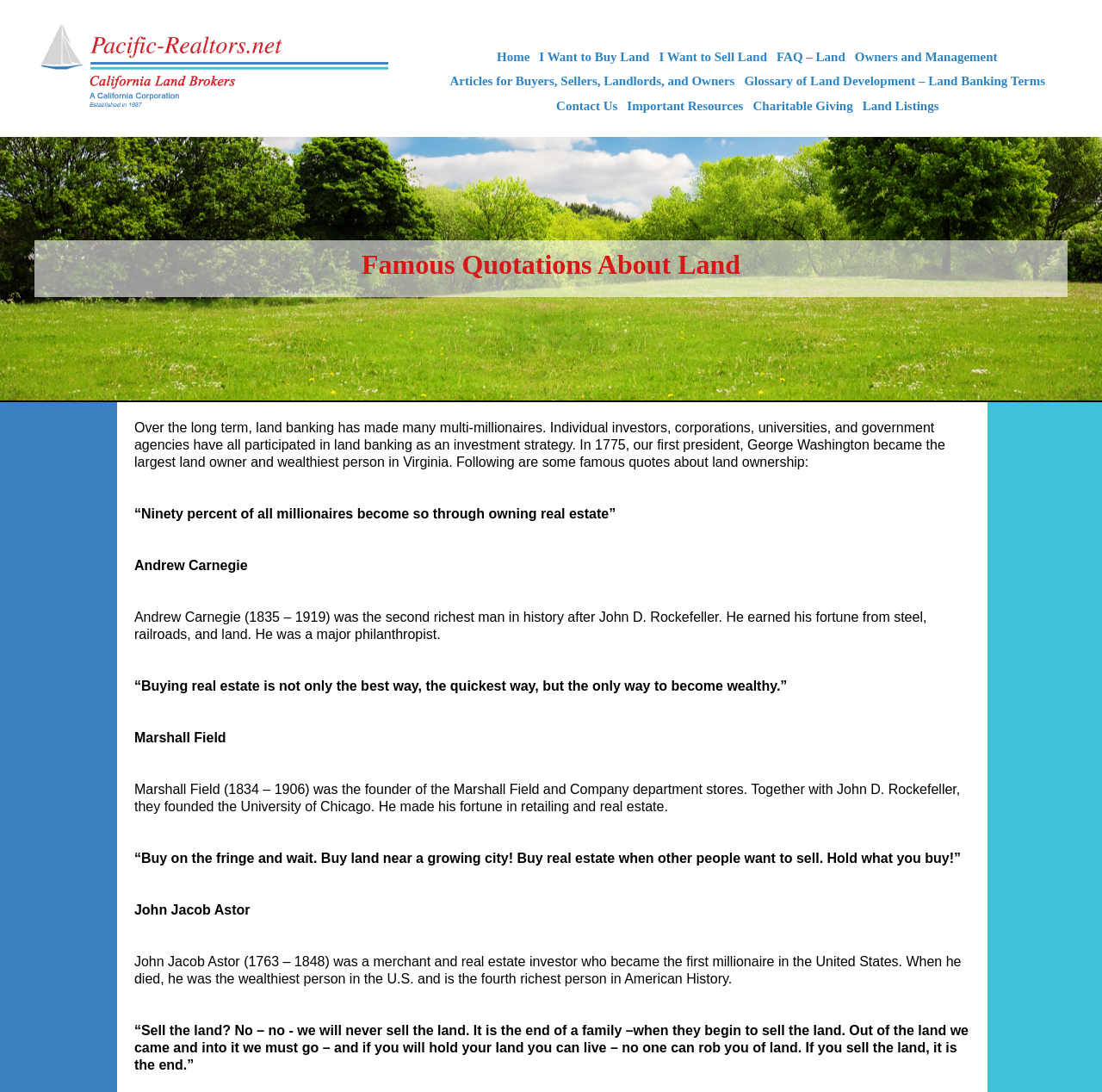Using the provided description: "Home", find the bounding box coordinates of the corresponding UI element. The output should be four float numbers between 0 and 1, in the format [left, top, right, bottom].

[0.447, 0.041, 0.485, 0.063]